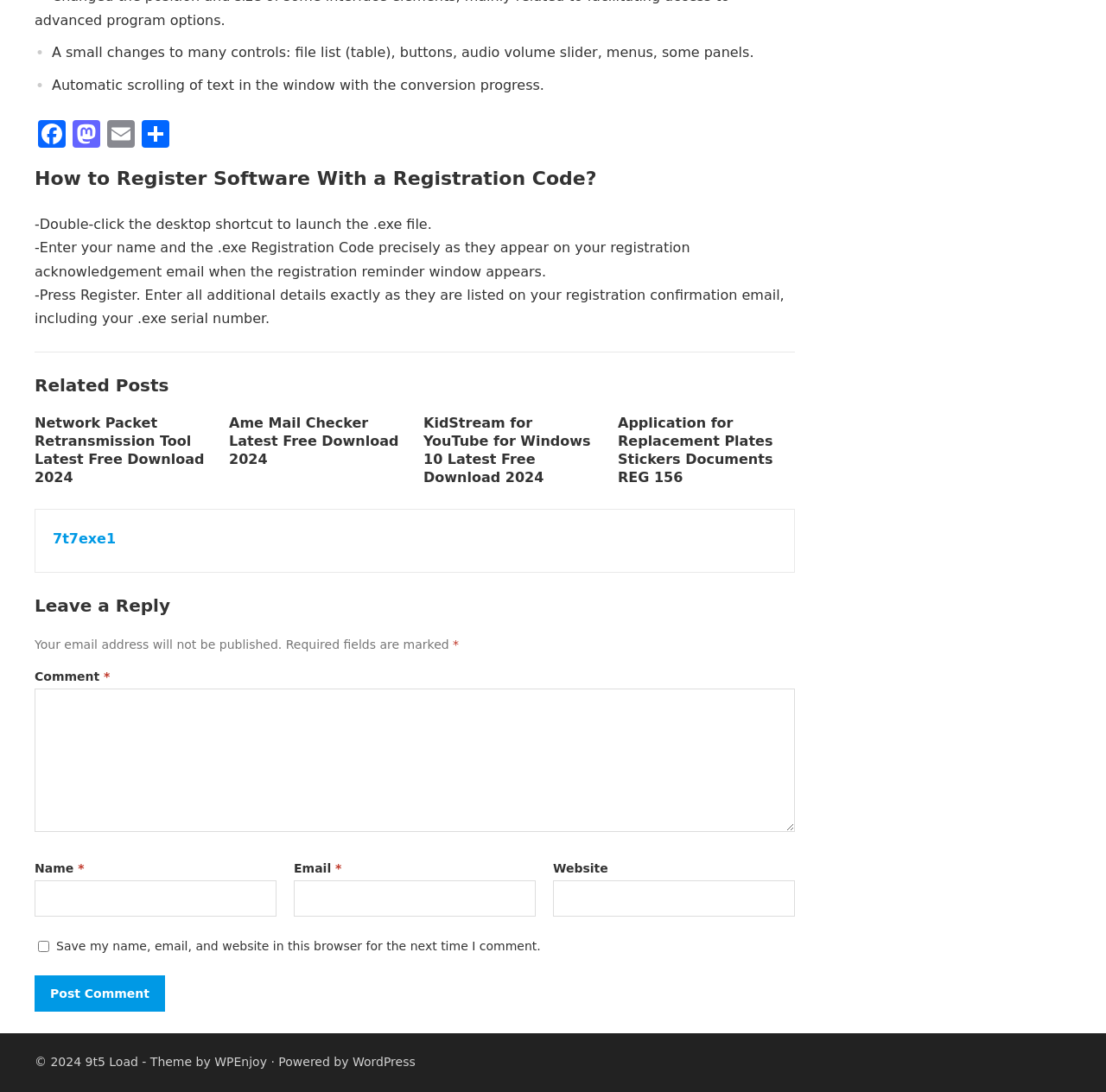Provide a one-word or short-phrase response to the question:
What is required to leave a comment?

Name, email, and comment